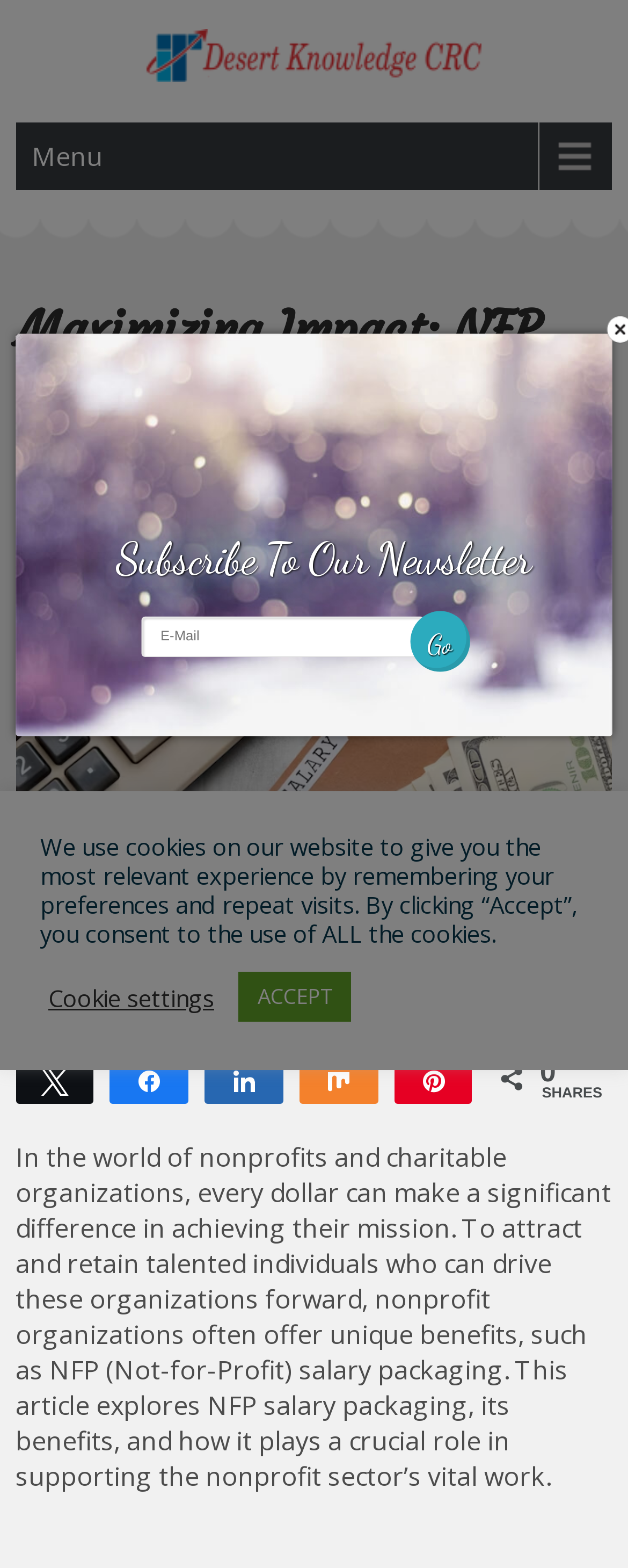Can you find and generate the webpage's heading?

Desert Knowledge CRC